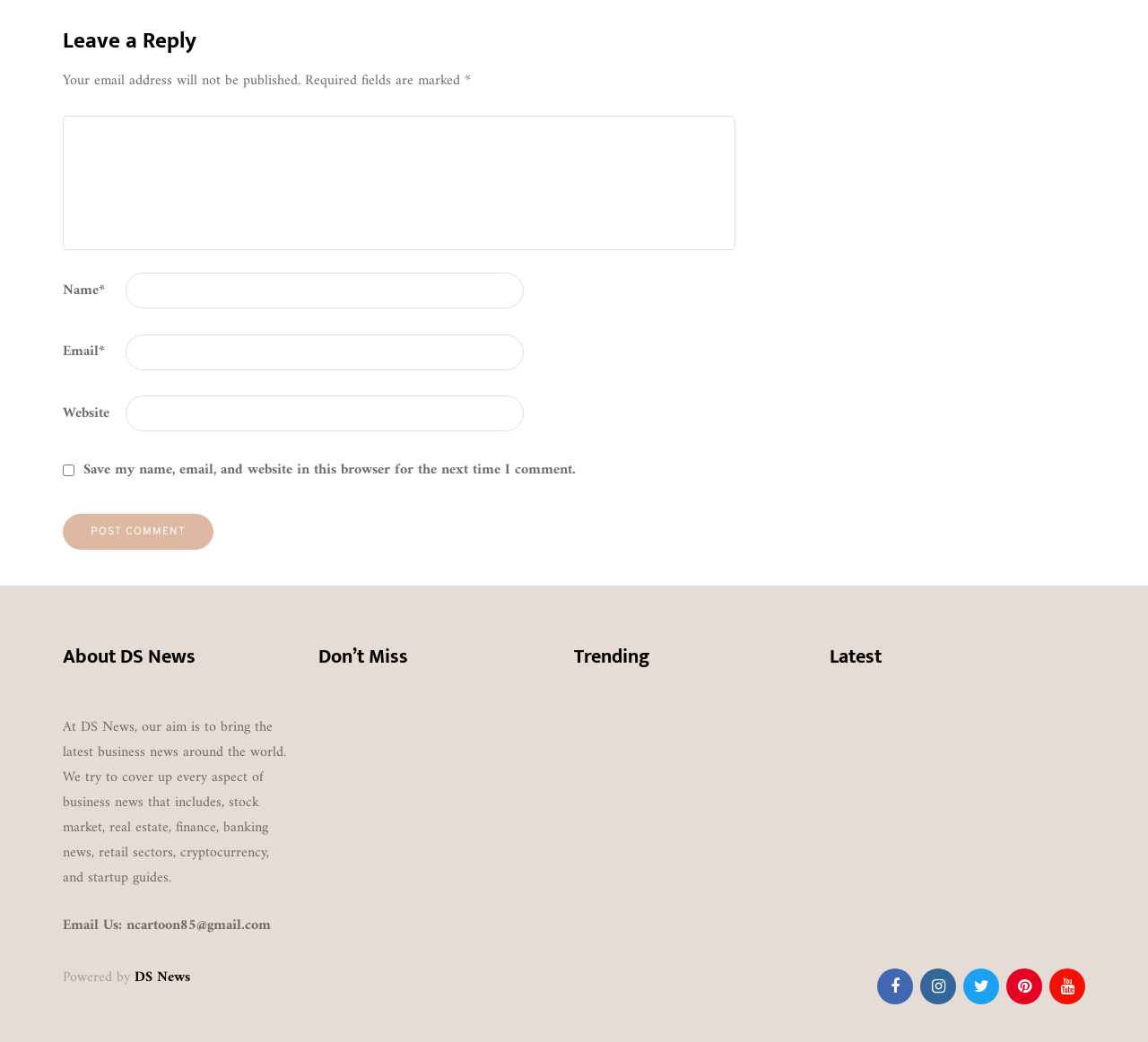Locate the bounding box of the UI element defined by this description: "parent_node: Name* name="author"". The coordinates should be given as four float numbers between 0 and 1, formatted as [left, top, right, bottom].

[0.109, 0.262, 0.456, 0.296]